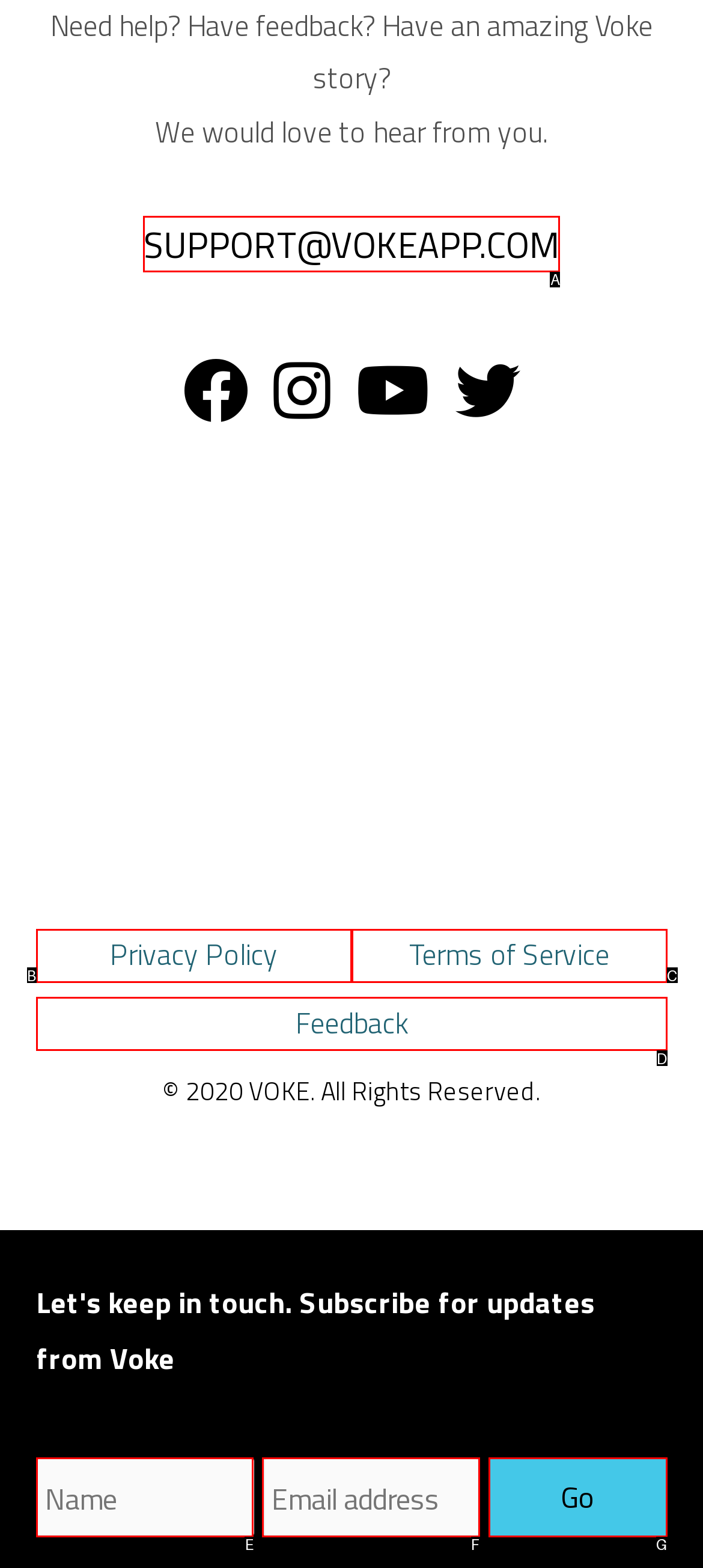Match the following description to a UI element: name="input_1" placeholder="Email address"
Provide the letter of the matching option directly.

F